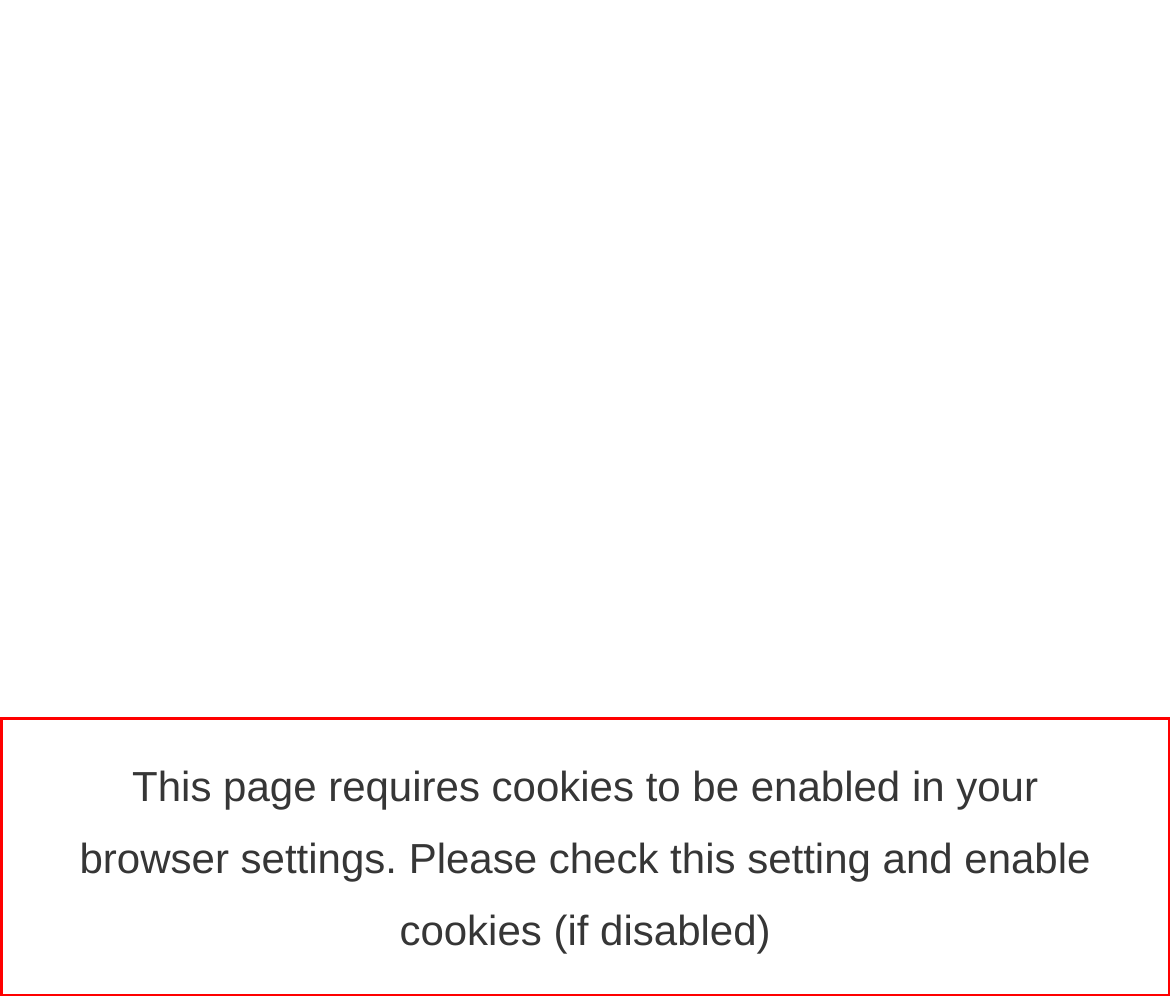Observe the screenshot of the webpage, locate the red bounding box, and extract the text content within it.

This page requires cookies to be enabled in your browser settings. Please check this setting and enable cookies (if disabled)